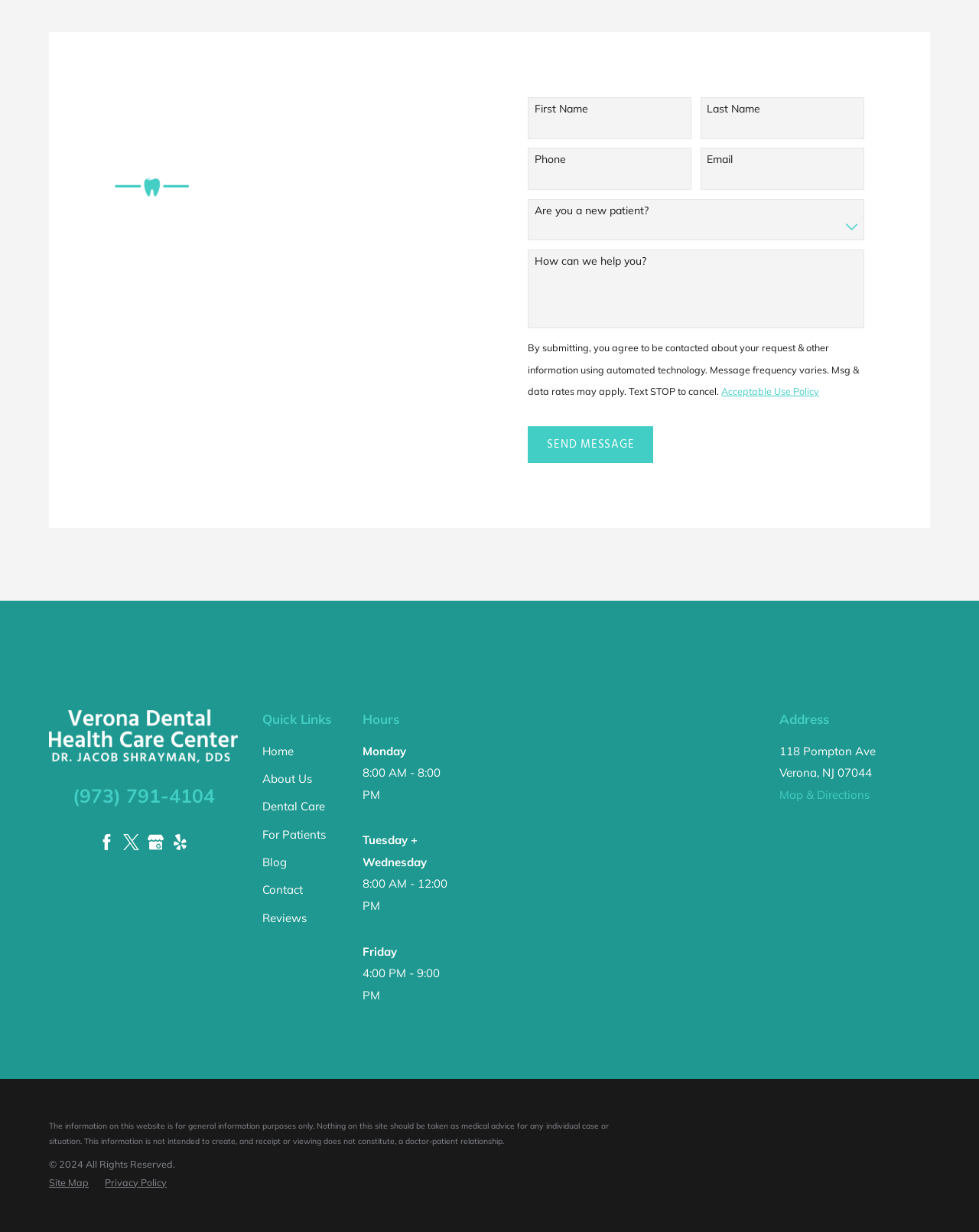What is the address of the dentist's office?
Provide an in-depth and detailed answer to the question.

The address of the dentist's office can be found in the footer section of the webpage, where it is written as '118 Pompton Ave, Verona, NJ 07044'.